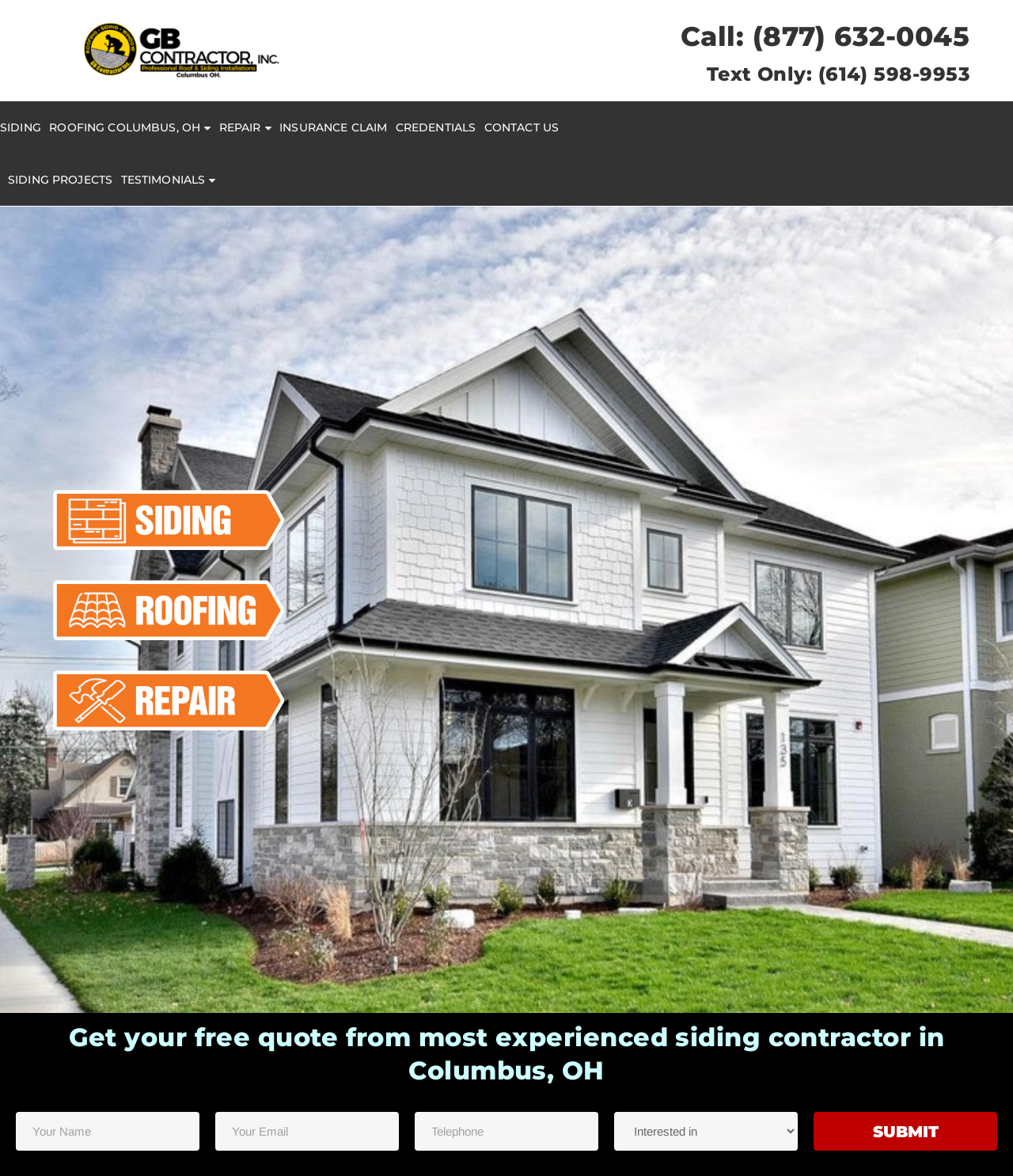Generate a comprehensive description of the contents of the webpage.

This webpage appears to be an error page from GB Contractor Inc., a roofing and siding company in Columbus, Ohio. At the top, there is a logo image with a link to the company's homepage. Below the logo, there are two headings displaying the company's phone numbers: "Call: (877) 632-0045" and "Text Only: (614) 598-9953".

Underneath the phone numbers, there is a navigation menu with seven links: "SIDING", "ROOFING COLUMBUS, OH", "REPAIR", "INSURANCE CLAIM", "CREDENTIALS", "CONTACT US", and "SIDING PROJECTS". These links are arranged horizontally across the page.

Further down, there are three figures, each containing an image and a link. These figures are stacked vertically on the left side of the page.

The main content of the page is a heading that reads, "Get your free quote from most experienced siding contractor in Columbus, OH". Below this heading, there is a form with four input fields: "Your Name", "Your Email", "Telephone", and a combobox. The form also has a "SUBMIT" button.

Overall, the page has a simple layout with a focus on providing contact information and a call-to-action to get a free quote.